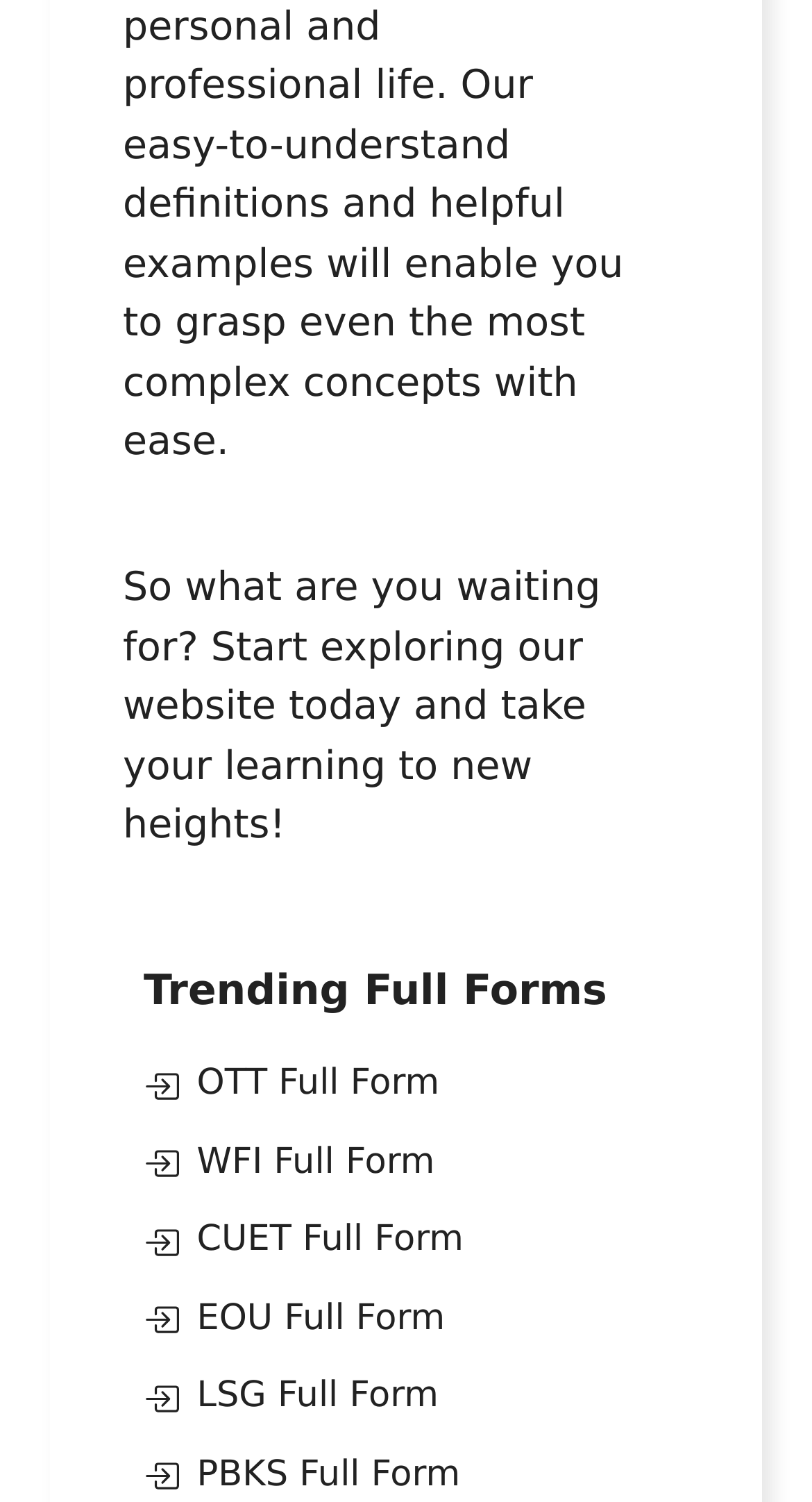What is the first full form listed on the webpage?
Using the visual information, answer the question in a single word or phrase.

OTT Full Form